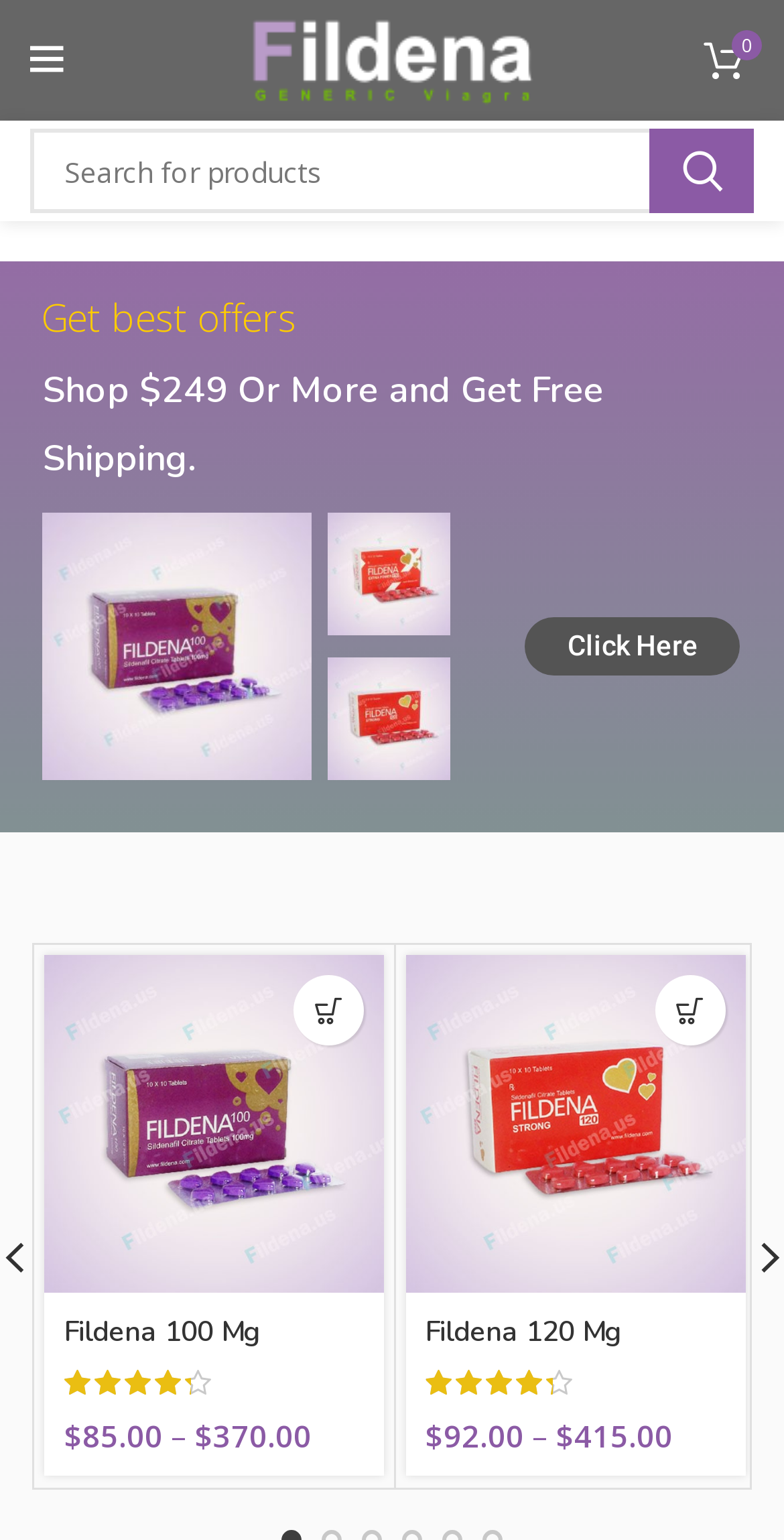What is the function of the search button?
Utilize the image to construct a detailed and well-explained answer.

The search button is located next to a text box with a placeholder text 'Search'. This suggests that the button is used to search for specific products or keywords on the website, allowing users to quickly find what they are looking for.